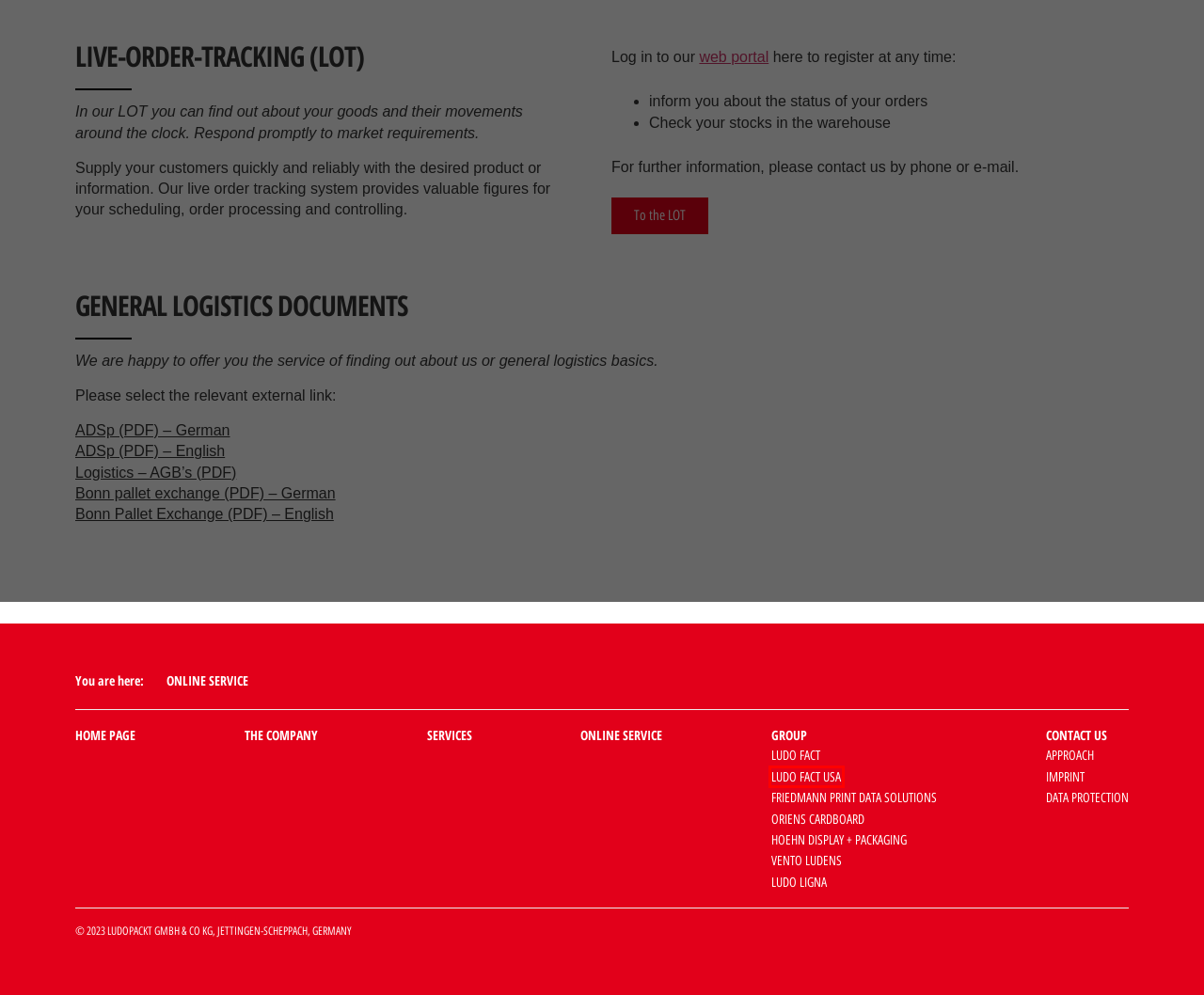Examine the screenshot of the webpage, which includes a red bounding box around an element. Choose the best matching webpage description for the page that will be displayed after clicking the element inside the red bounding box. Here are the candidates:
A. Ludo Packt - Live Order Tracking
B. Erneuerbare Energien - Unser Weg für unsere Zukunft - ventoludens
C. WordPress Cookie Plugin to comply with the GDPR & ePrivacy
D. Ludo Fact – Kreativität in Kartonagen
E. OK oriens karton – Výrobce společenských her, potahovaných krabic a výrobků z kartonu
F. Ludo Packt – Die logische Logistik Alternative
G. LUDO LIGNA | PIECE OF WOOD TODAY – THE STAR OF A GAME TOMORROW
H. Home - LudoFact USA

H